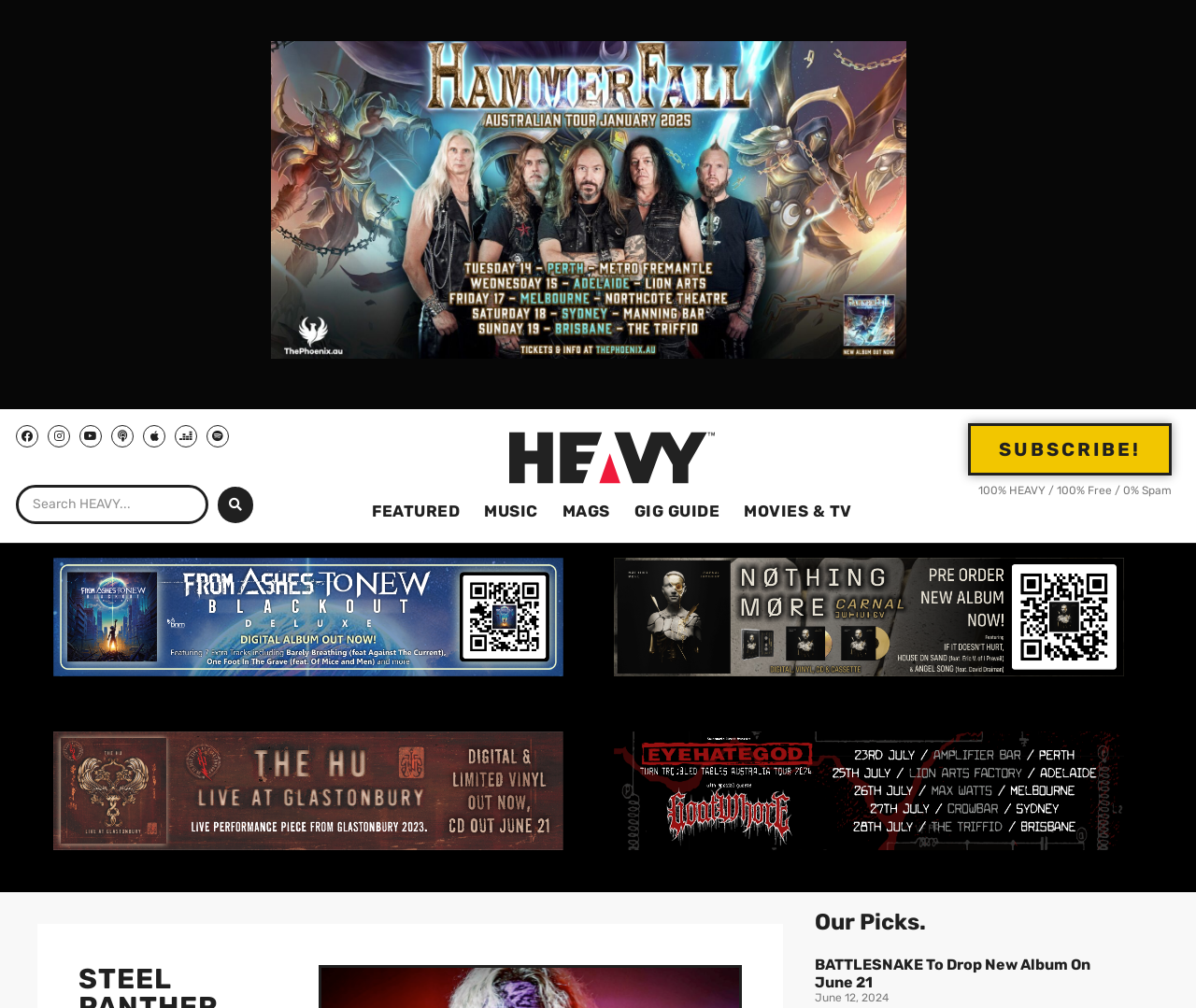Using the provided element description "alt="HEAVY Magazine logo"", determine the bounding box coordinates of the UI element.

[0.426, 0.426, 0.598, 0.482]